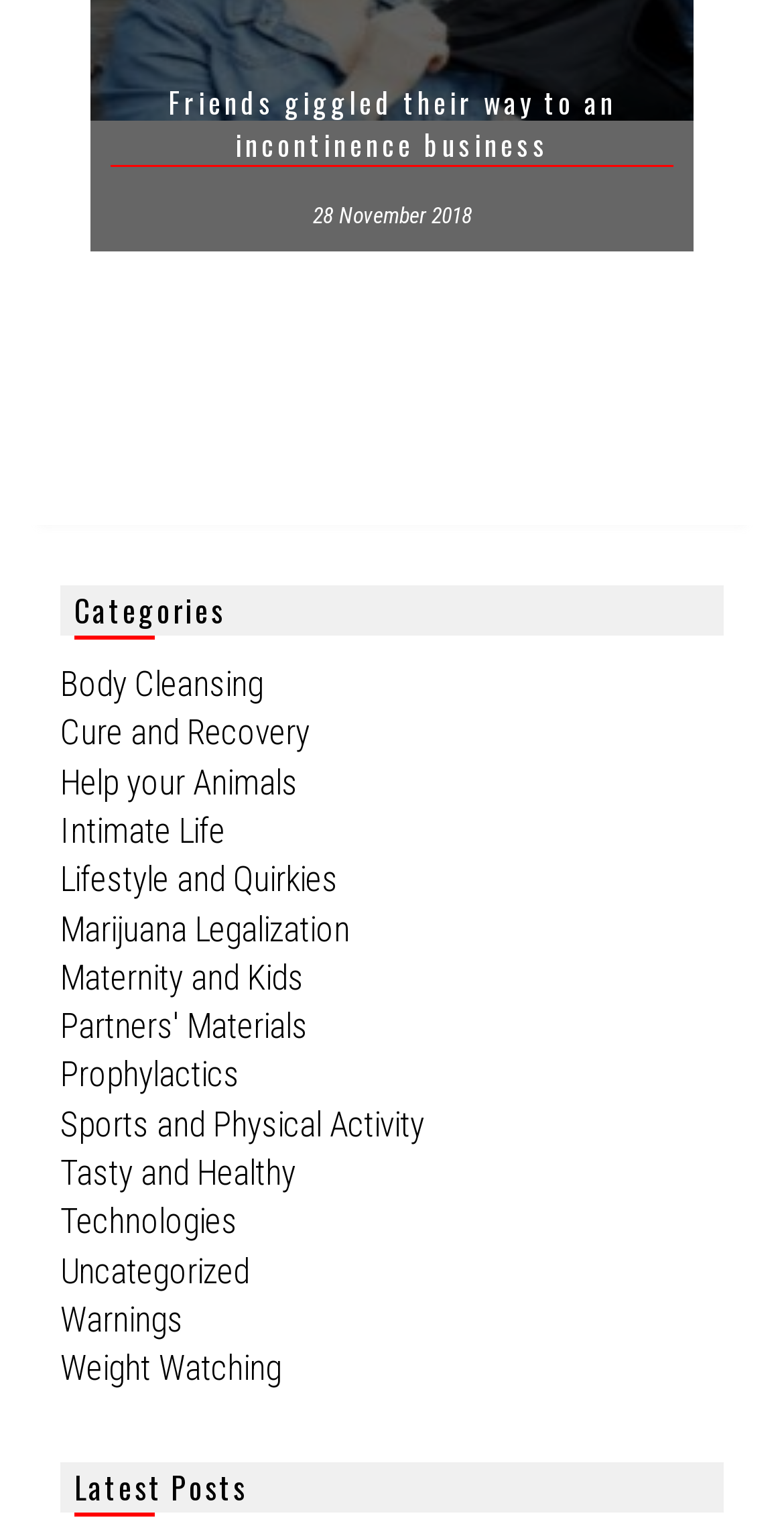Reply to the question with a brief word or phrase: What is the title of the second section?

Latest Posts